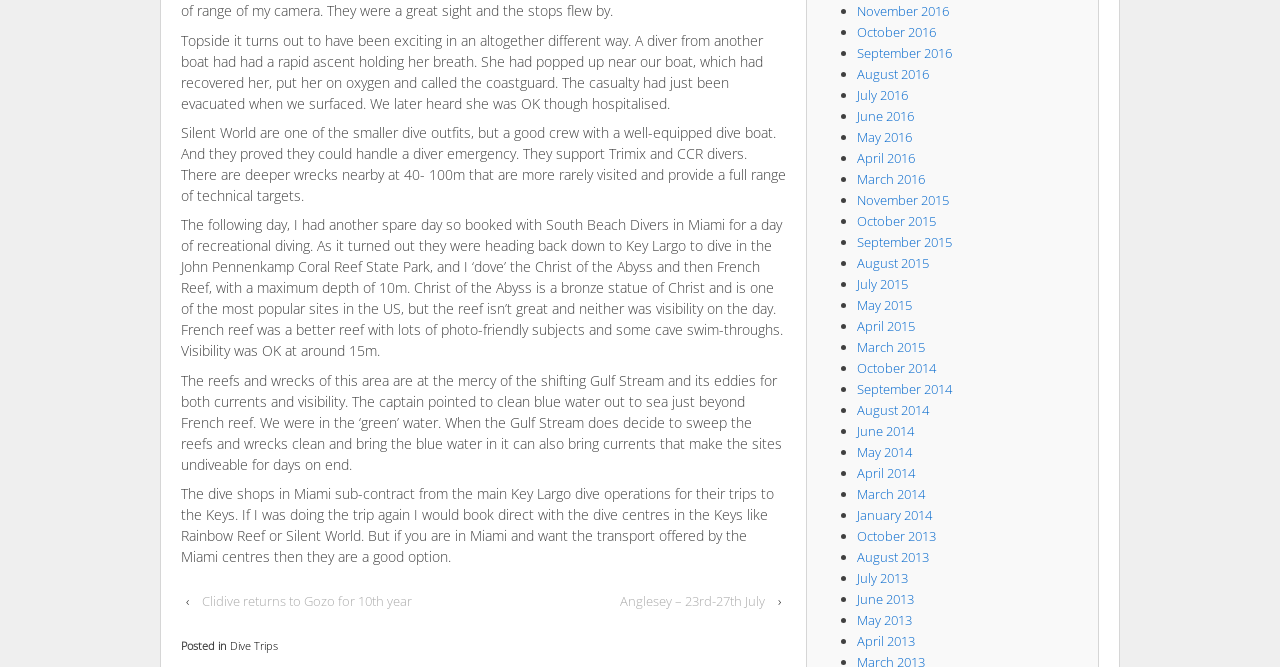What is the name of the dive shop mentioned?
Please provide a comprehensive answer to the question based on the webpage screenshot.

The text mentions 'Silent World are one of the smaller dive outfits, but a good crew with a well-equipped dive boat.' which indicates that Silent World is a dive shop.